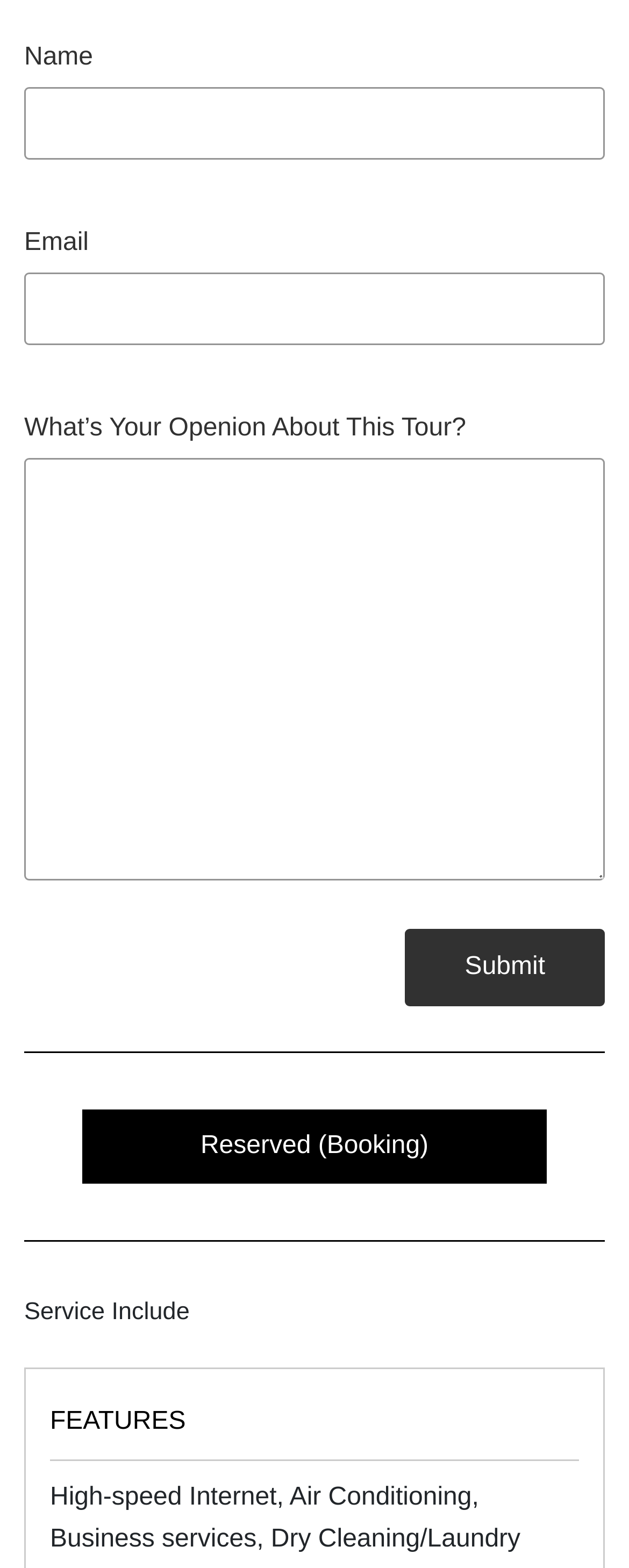Please respond in a single word or phrase: 
How many textboxes are there on the webpage?

3